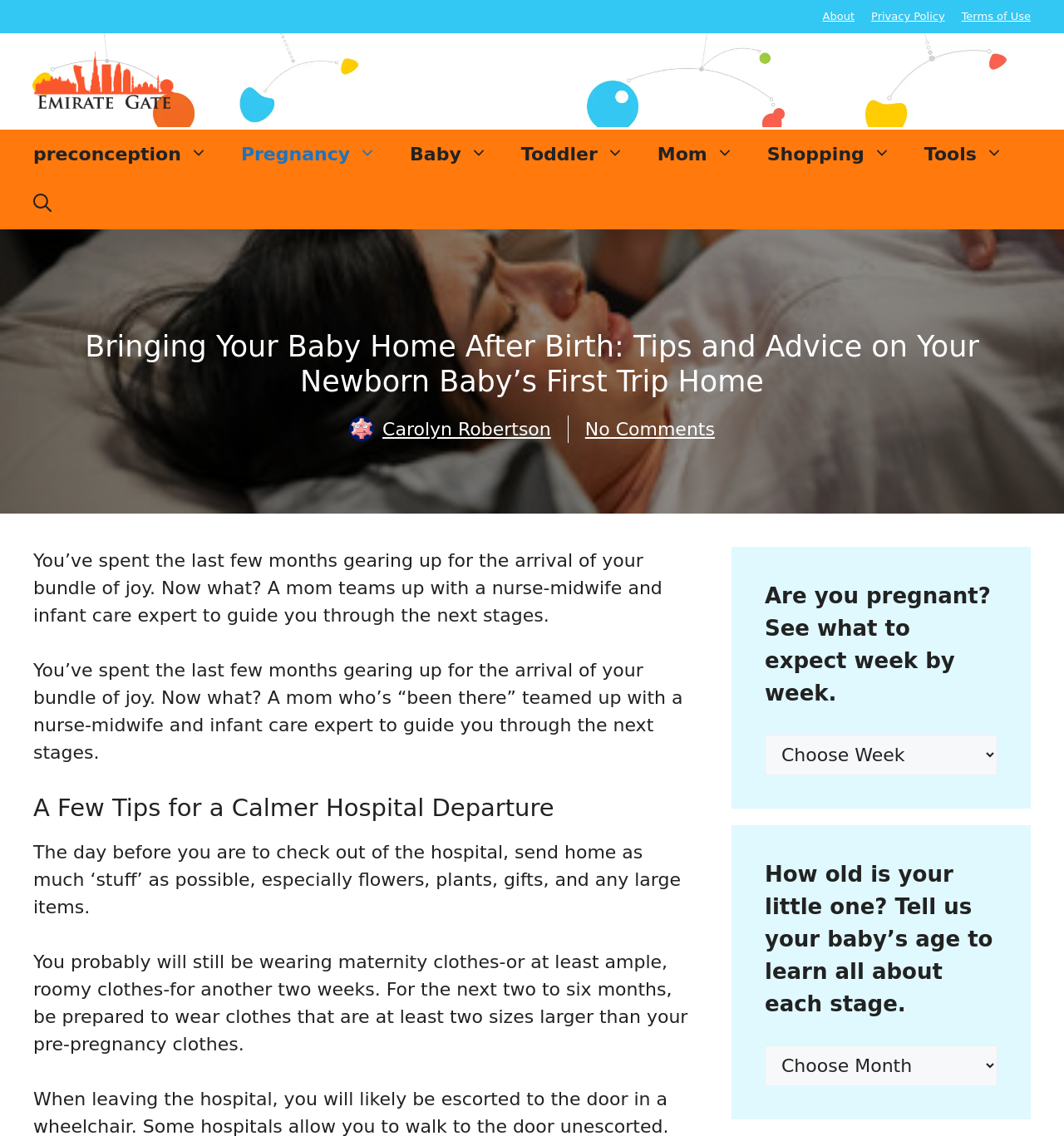Find the bounding box of the element with the following description: "Carolyn Robertson". The coordinates must be four float numbers between 0 and 1, formatted as [left, top, right, bottom].

[0.359, 0.368, 0.518, 0.387]